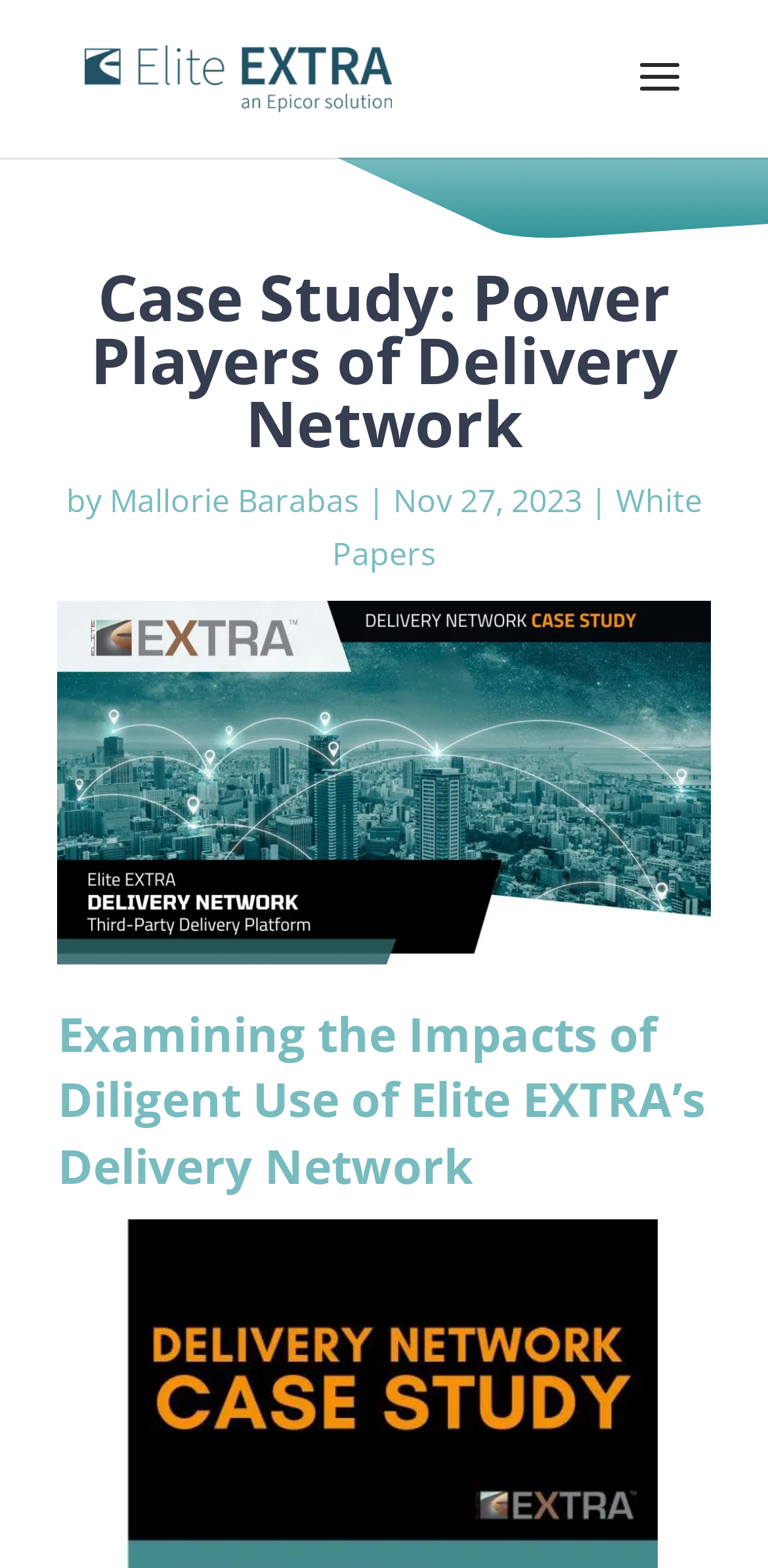Can you extract the headline from the webpage for me?

Case Study: Power Players of Delivery Network